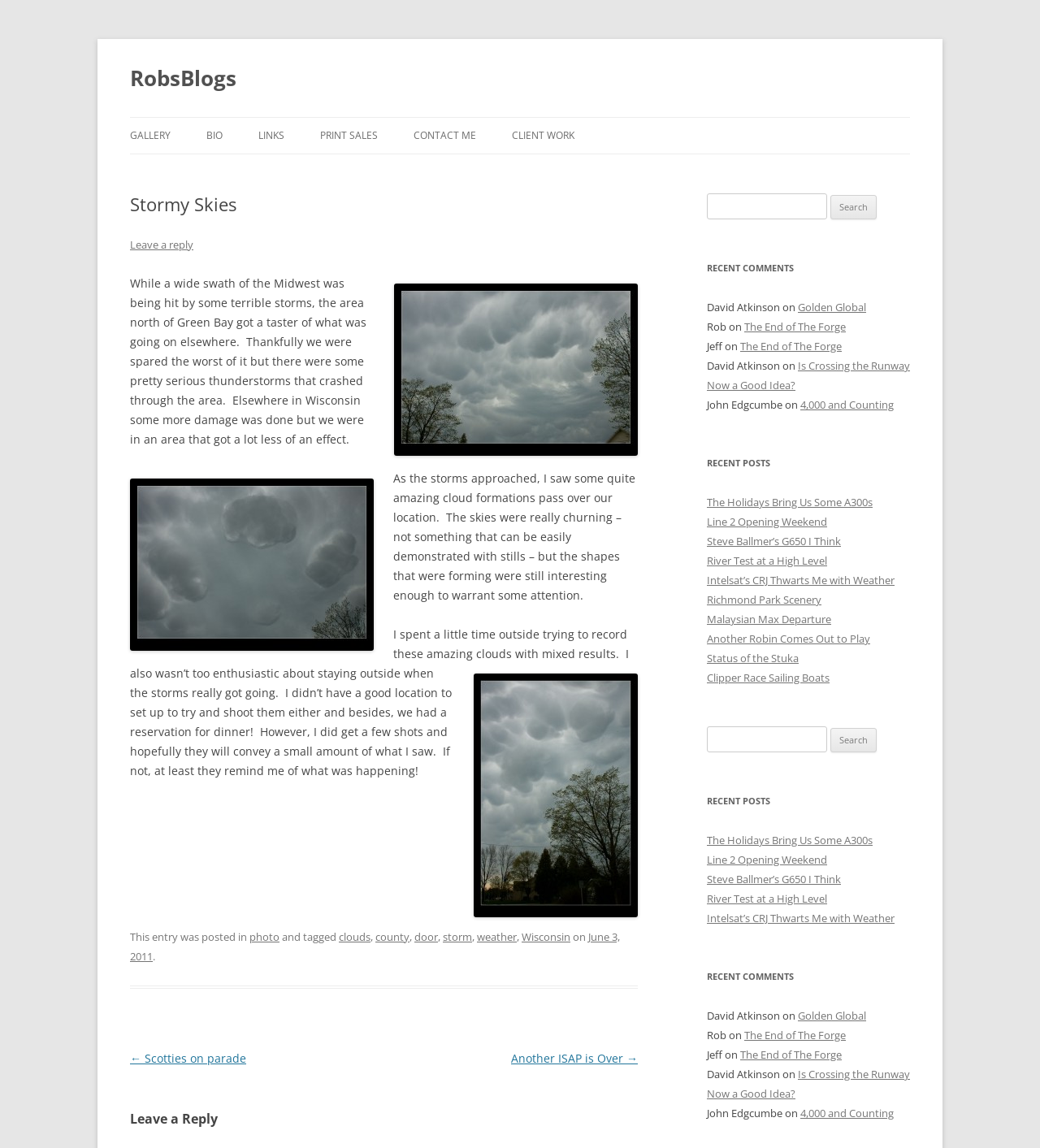What is the date of the post?
Use the information from the screenshot to give a comprehensive response to the question.

The date of the post can be found in the footer section, where it is listed as 'June 3, 2011'. This suggests that the post was published on this date.